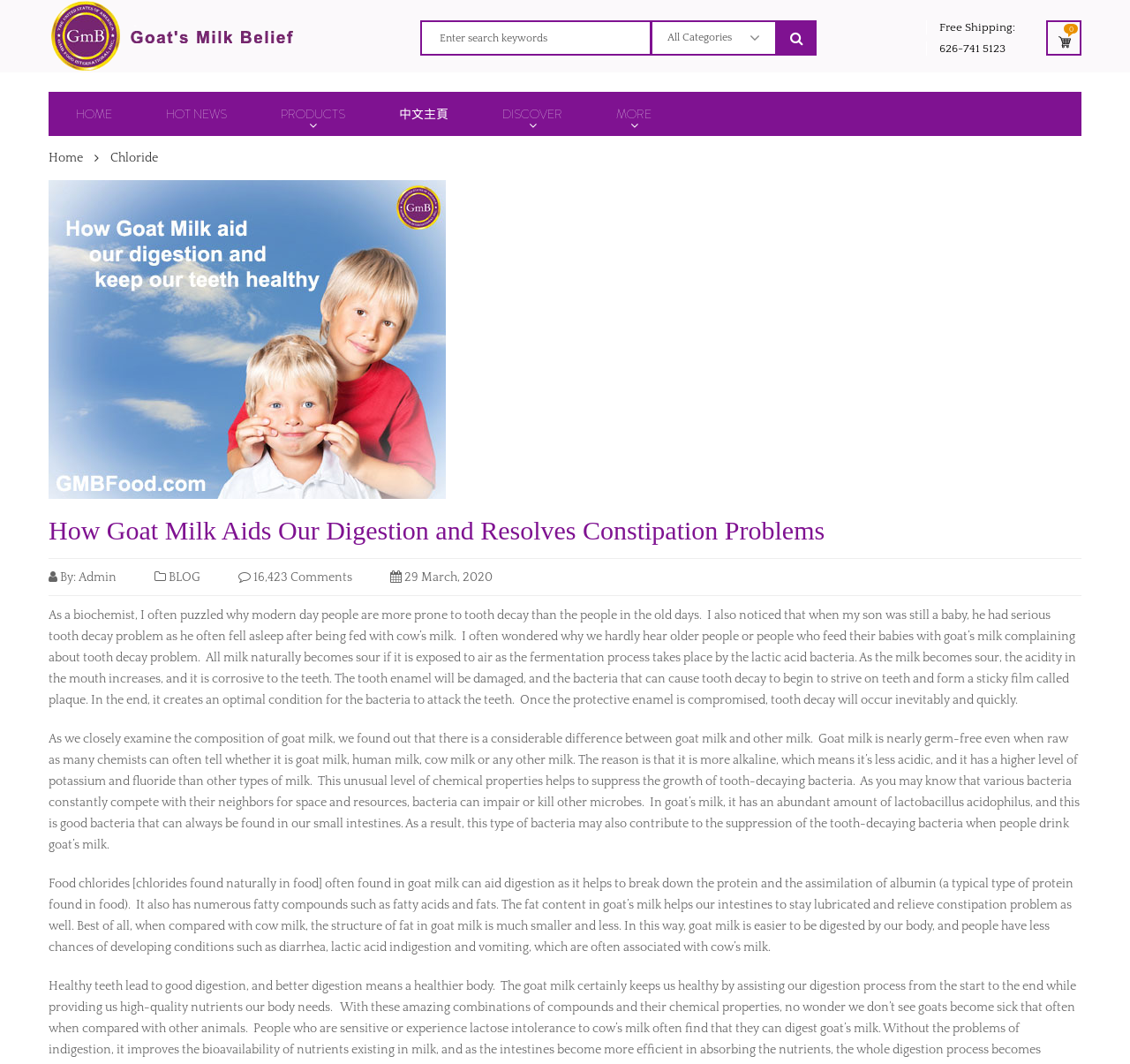Who wrote the latest article?
Could you please answer the question thoroughly and with as much detail as possible?

I found a heading with the text 'How Goat Milk Aids Our Digestion and Resolves Constipation Problems' and below it, a static text 'By:' followed by a link 'Admin', which suggests that Admin is the author of the latest article.